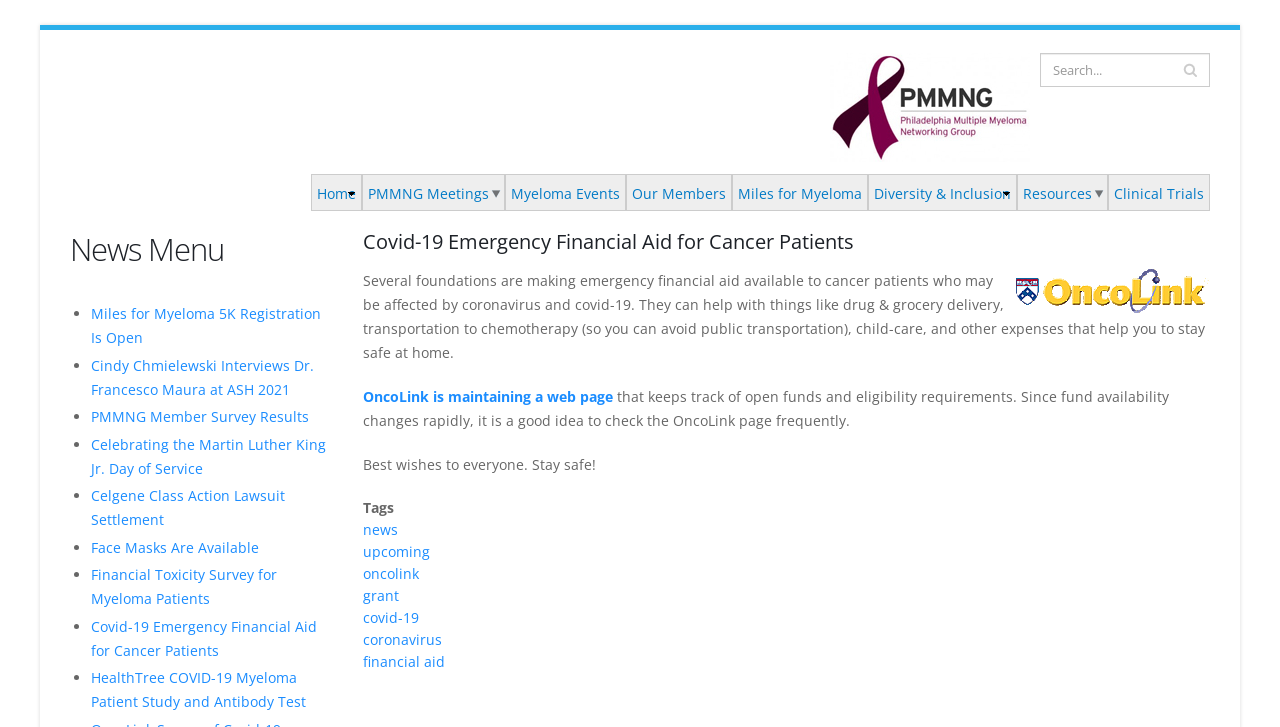Provide the bounding box coordinates of the HTML element described as: "Face Masks Are Available". The bounding box coordinates should be four float numbers between 0 and 1, i.e., [left, top, right, bottom].

[0.071, 0.739, 0.202, 0.765]